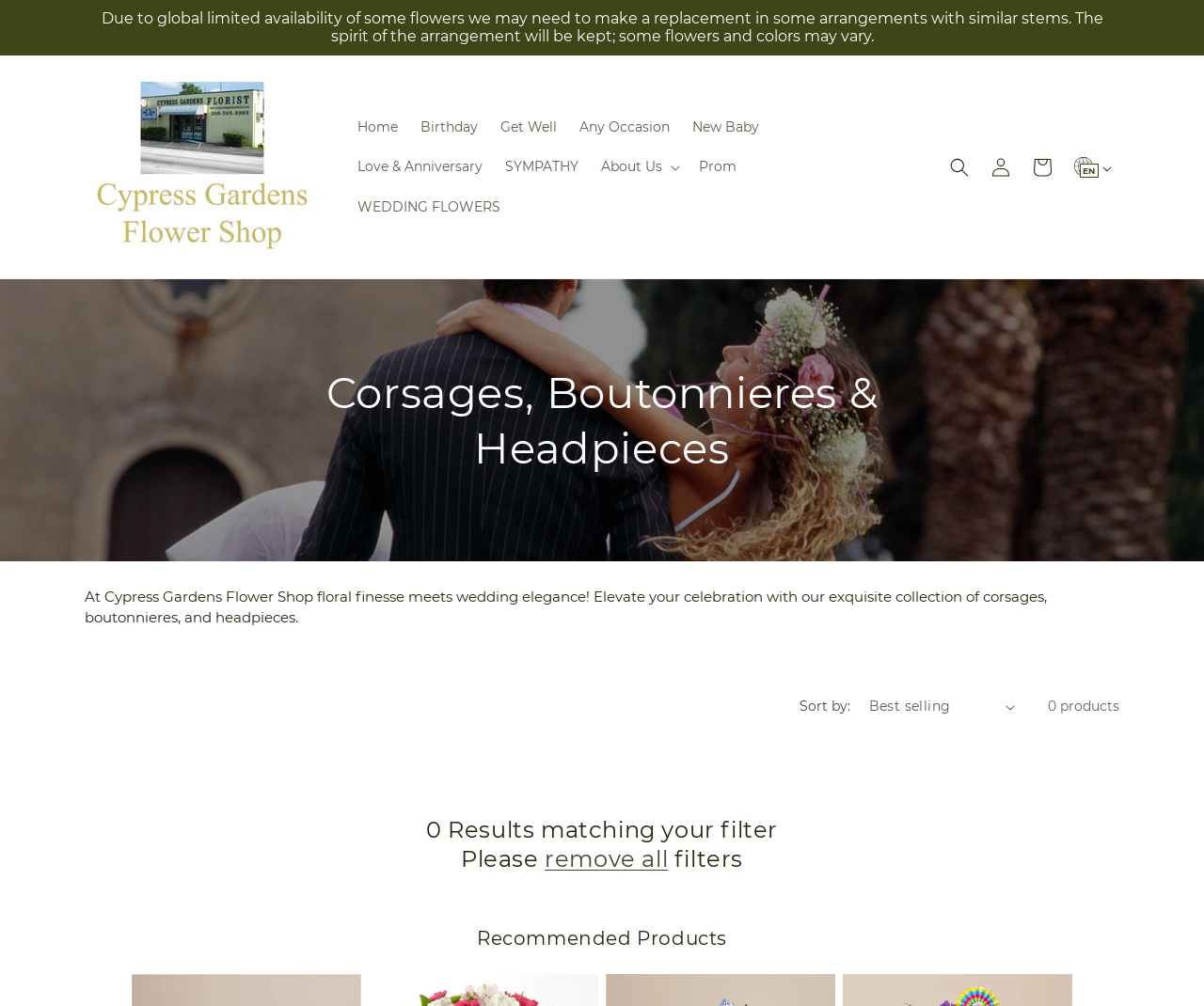What type of products are being showcased on this webpage?
Refer to the image and provide a one-word or short phrase answer.

Wedding flowers